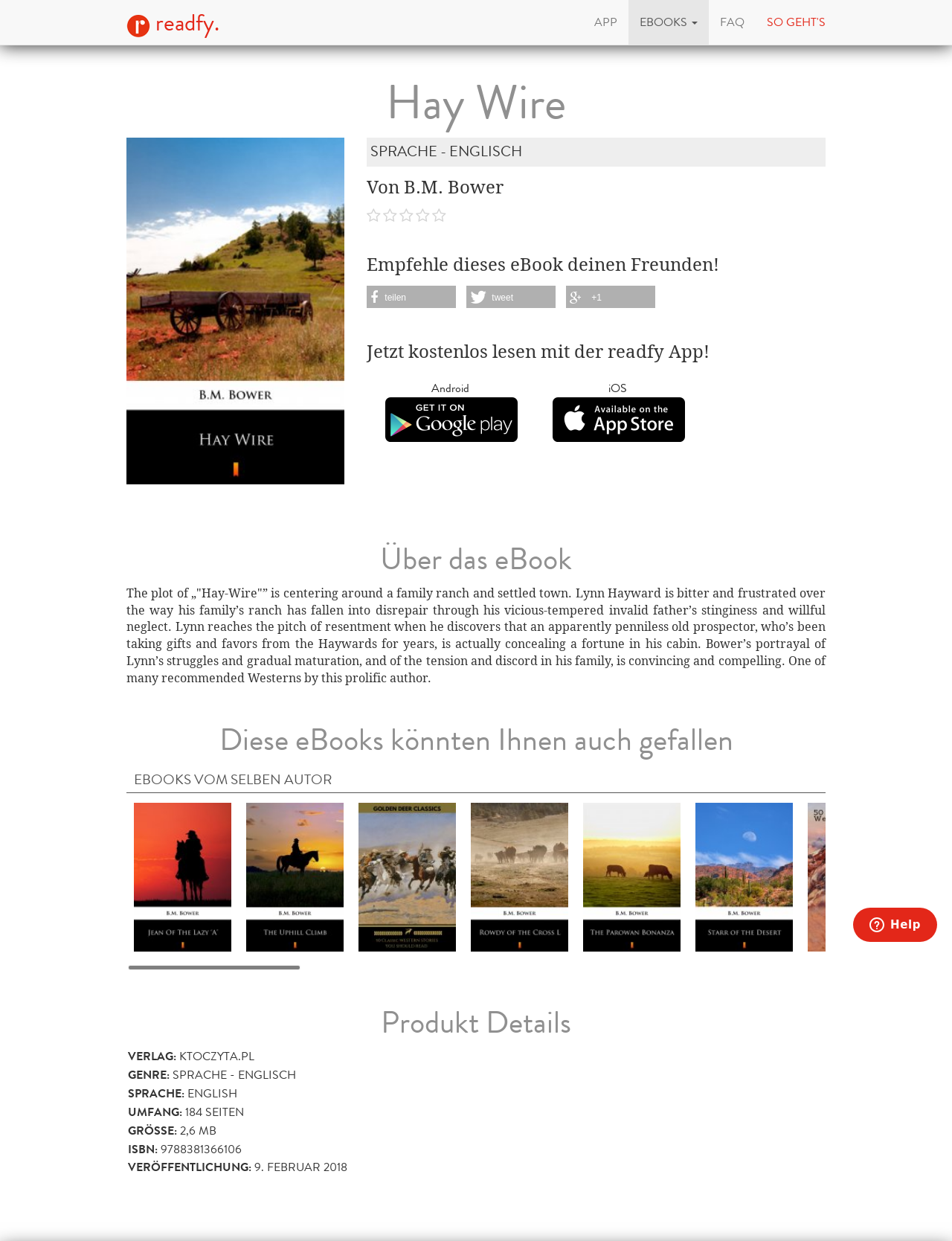Determine the bounding box coordinates for the element that should be clicked to follow this instruction: "Select a template by color". The coordinates should be given as four float numbers between 0 and 1, in the format [left, top, right, bottom].

None